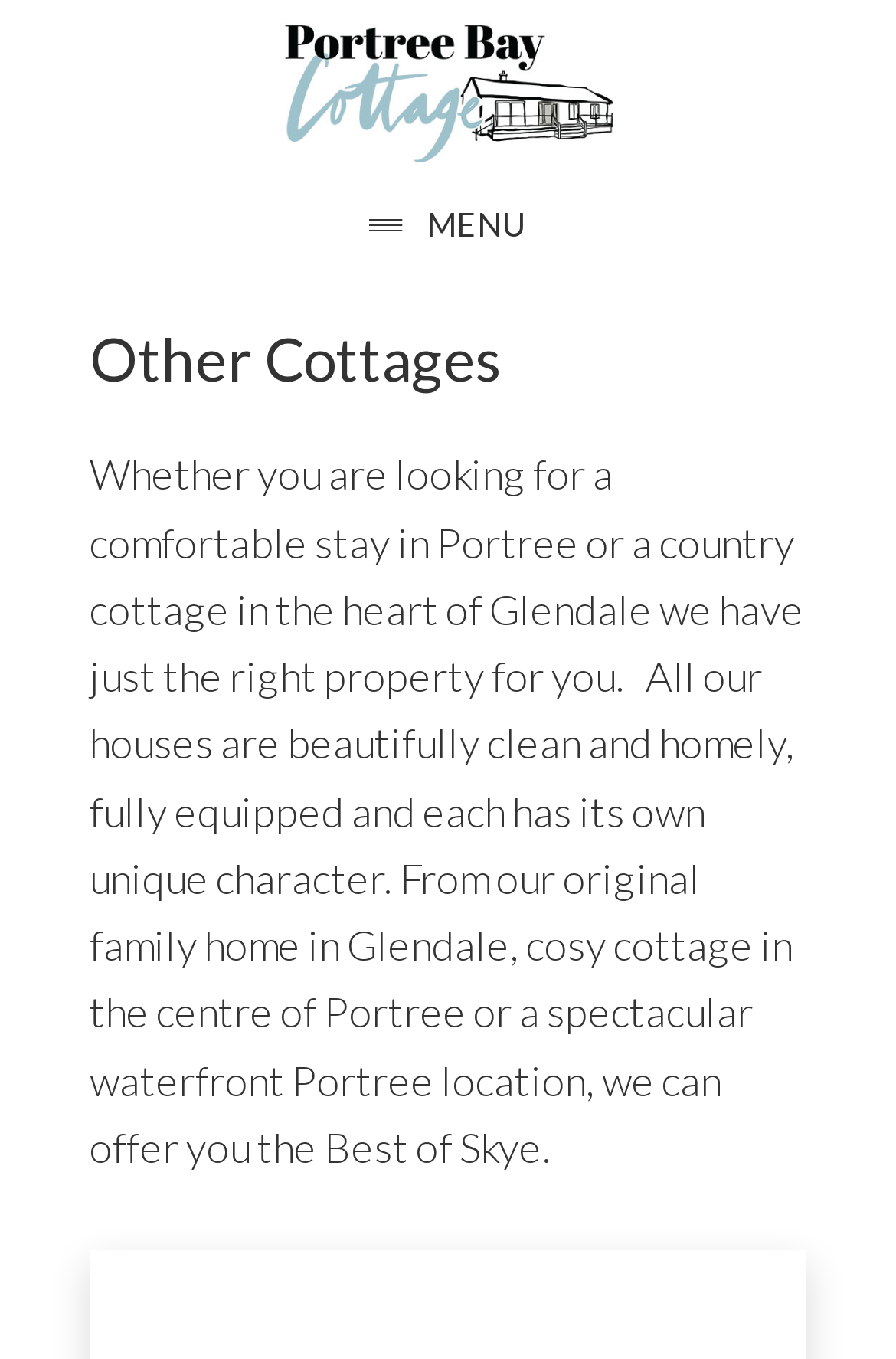What is unique about each cottage?
Using the details from the image, give an elaborate explanation to answer the question.

The webpage states that each cottage has its own 'unique character', suggesting that they have distinct features and personalities.